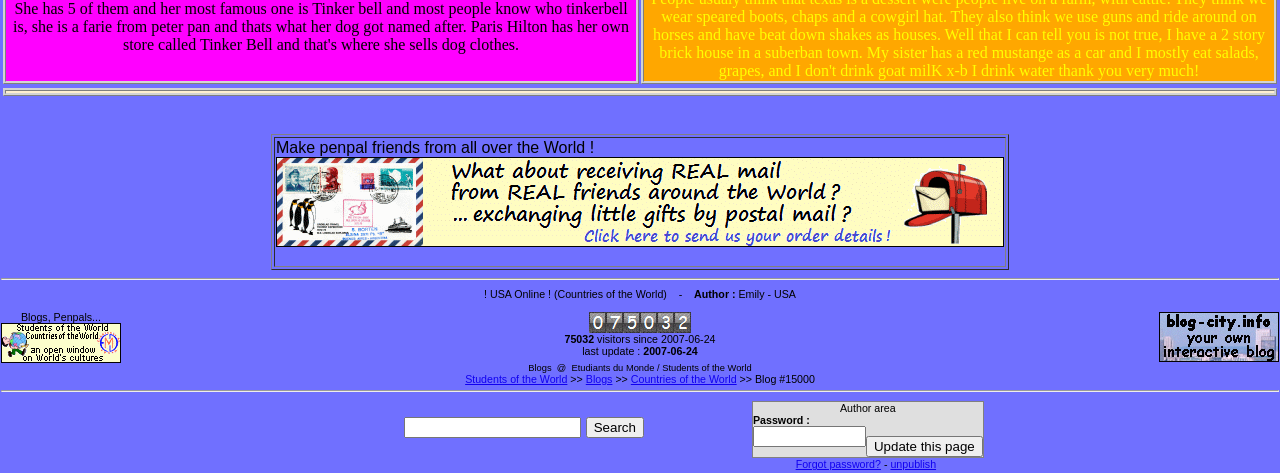Locate the bounding box coordinates of the element that needs to be clicked to carry out the instruction: "Update this page". The coordinates should be given as four float numbers ranging from 0 to 1, i.e., [left, top, right, bottom].

[0.677, 0.922, 0.768, 0.967]